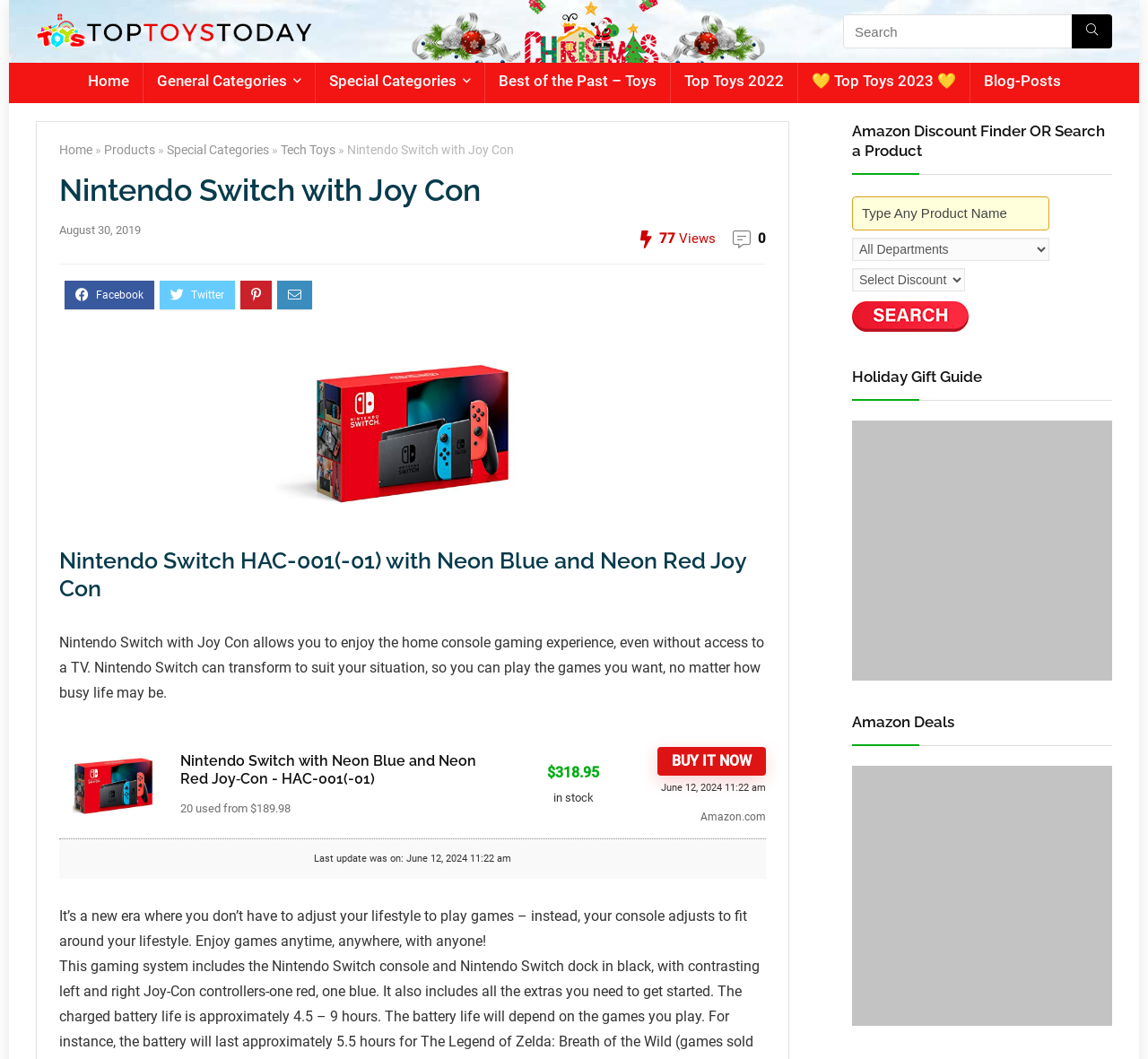What is the name of the product?
Look at the image and respond to the question as thoroughly as possible.

The name of the product can be found in the heading element with the text 'Nintendo Switch with Joy Con' and also in the image description 'Nintendo Switch with Joy Con'.